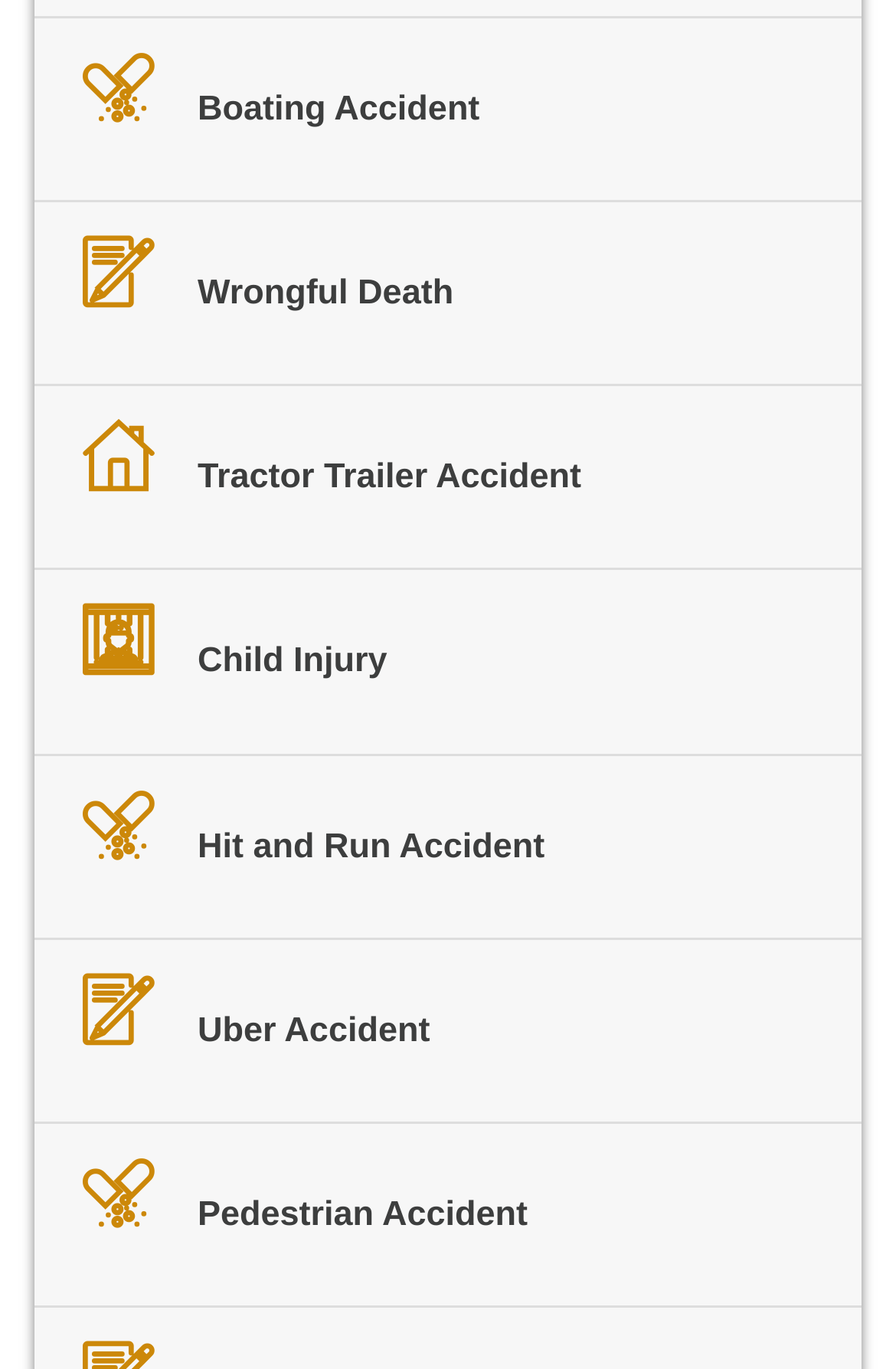Given the element description: "Back to top", predict the bounding box coordinates of the UI element it refers to, using four float numbers between 0 and 1, i.e., [left, top, right, bottom].

None